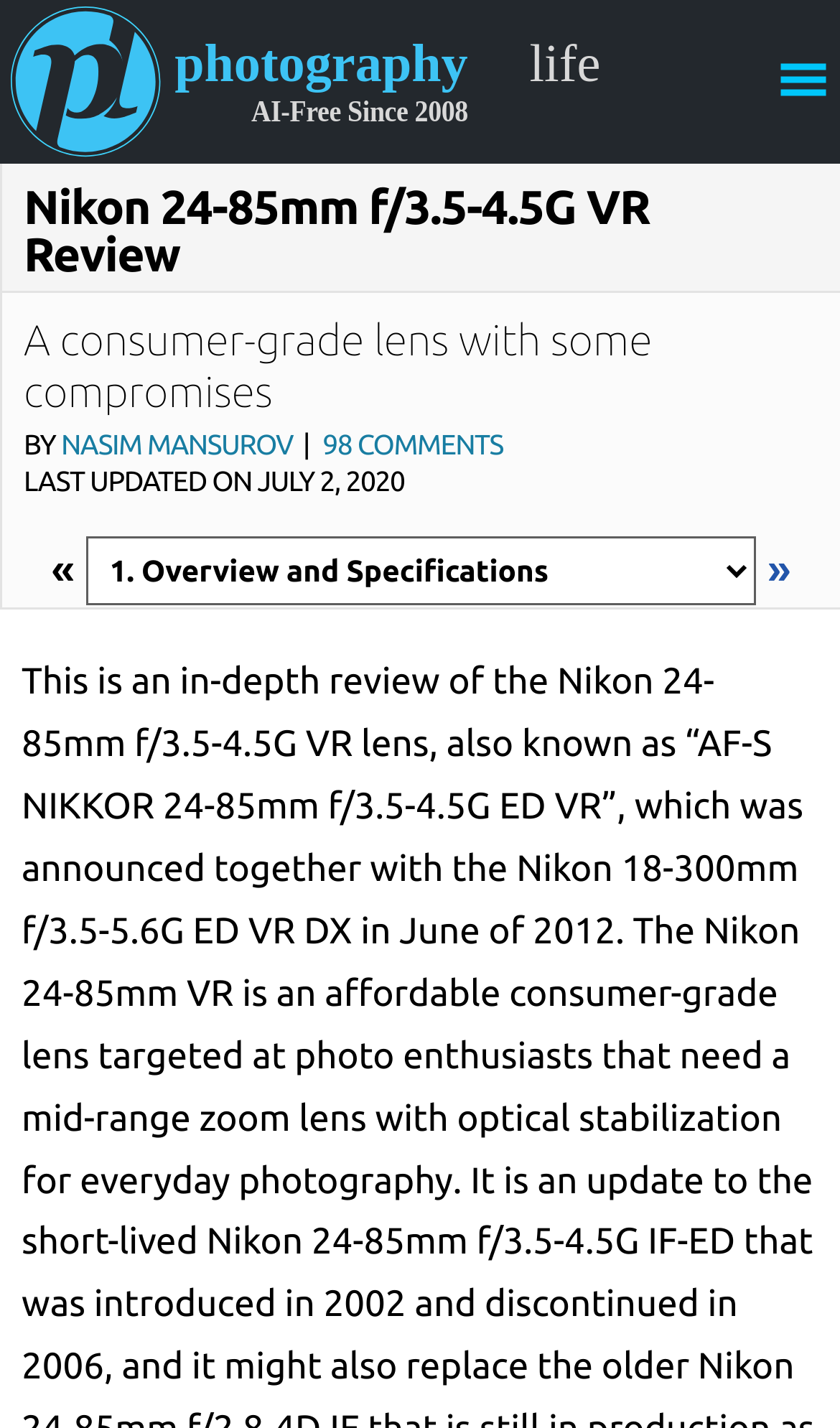Provide the bounding box coordinates of the HTML element described by the text: "Nasim Mansurov". The coordinates should be in the format [left, top, right, bottom] with values between 0 and 1.

[0.073, 0.302, 0.349, 0.323]